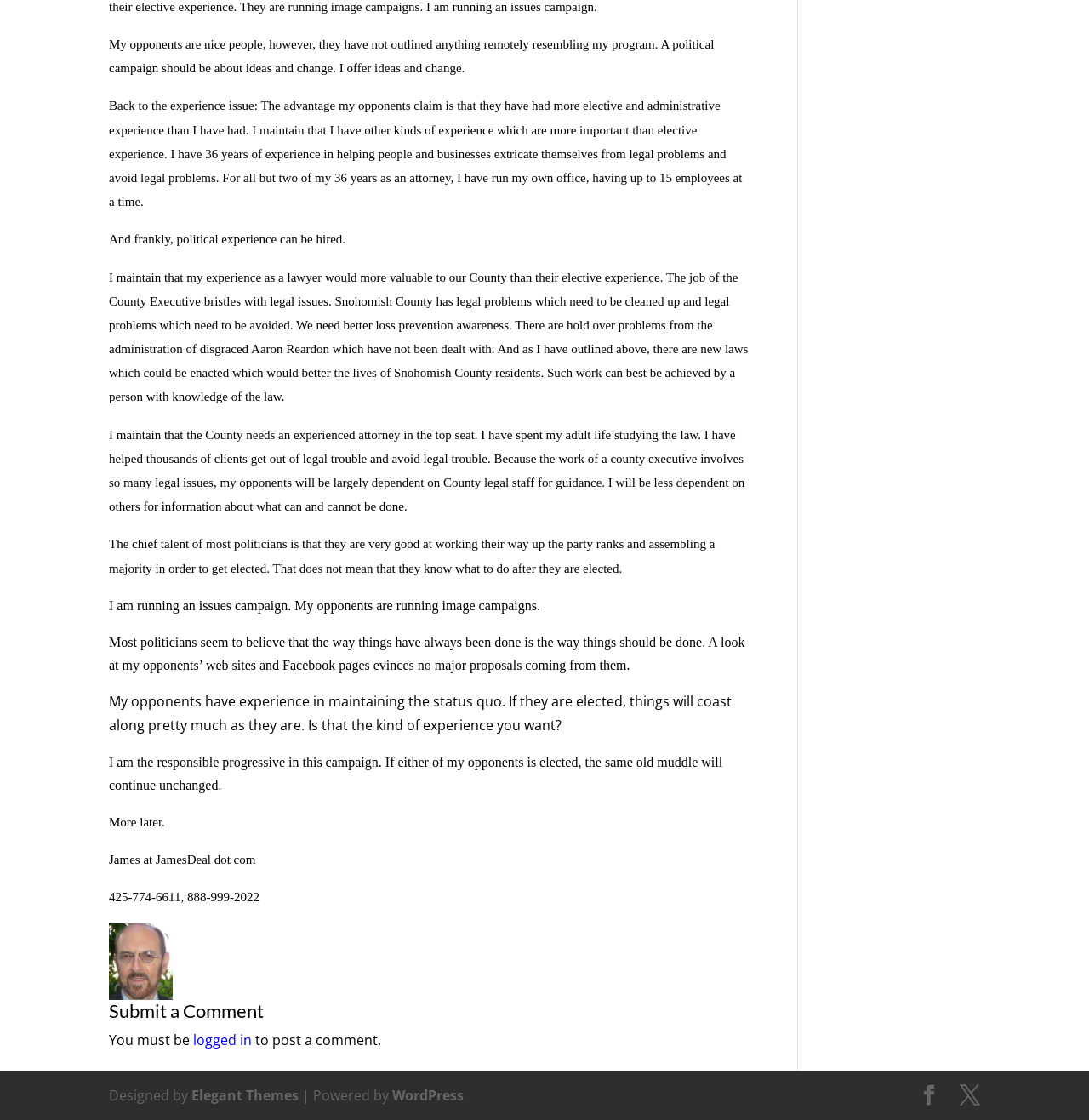Return the bounding box coordinates of the UI element that corresponds to this description: "X". The coordinates must be given as four float numbers in the range of 0 and 1, [left, top, right, bottom].

[0.881, 0.968, 0.9, 0.989]